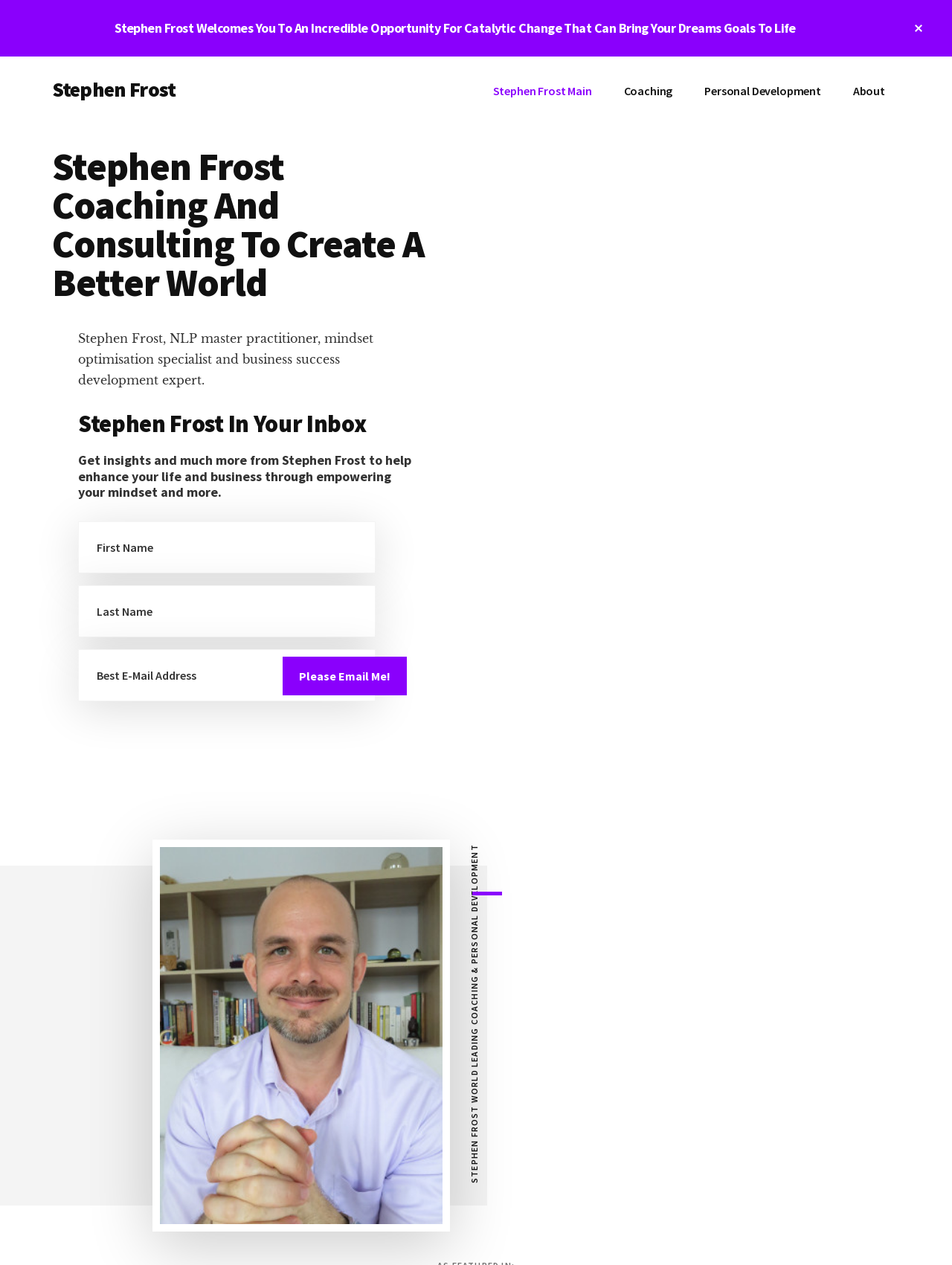Determine the bounding box coordinates of the clickable region to carry out the instruction: "Enter your first name".

[0.082, 0.412, 0.395, 0.453]